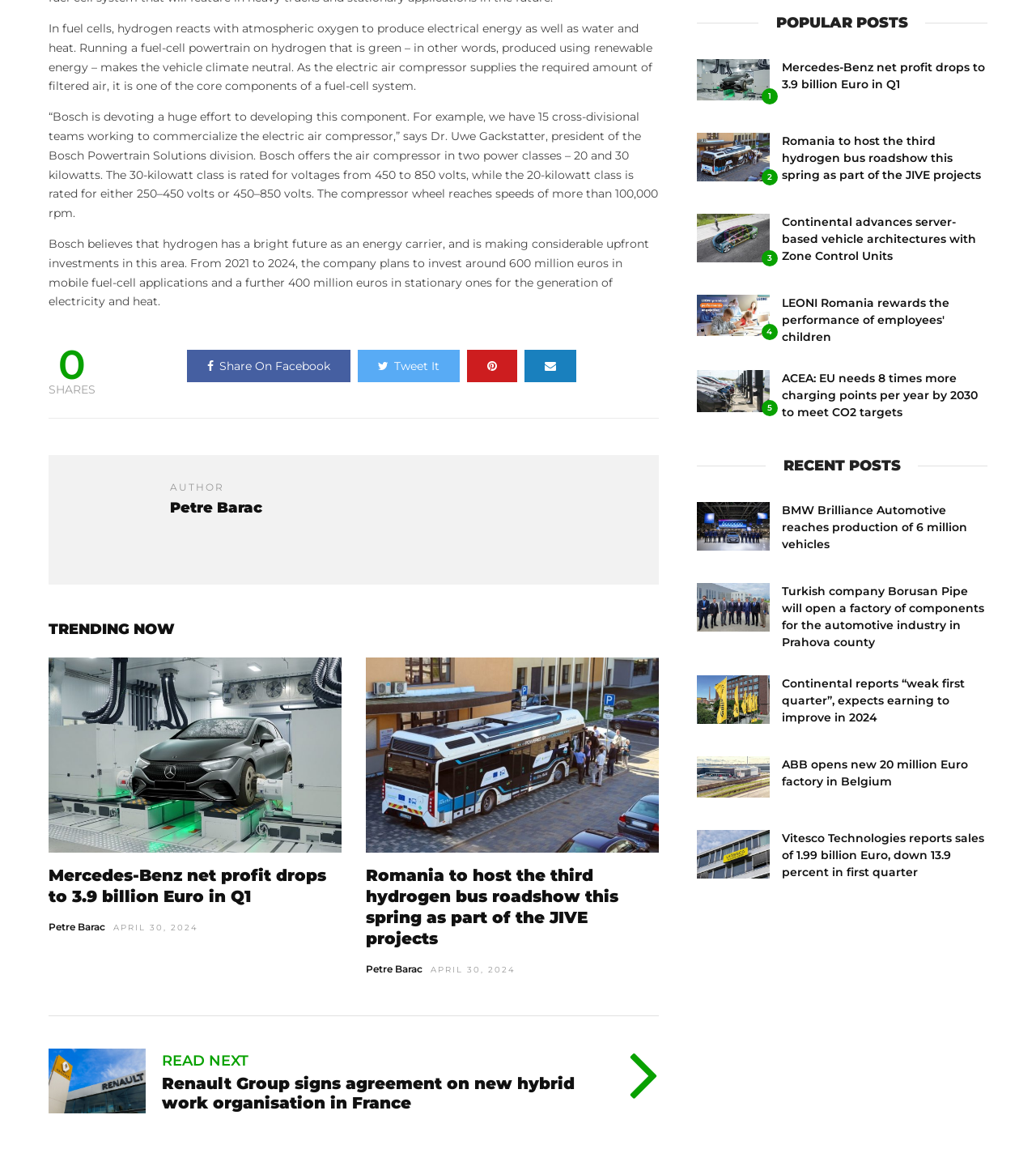Given the element description, predict the bounding box coordinates in the format (top-left x, top-left y, bottom-right x, bottom-right y). Make sure all values are between 0 and 1. Here is the element description: ROYAL FAMILY NEWS

None